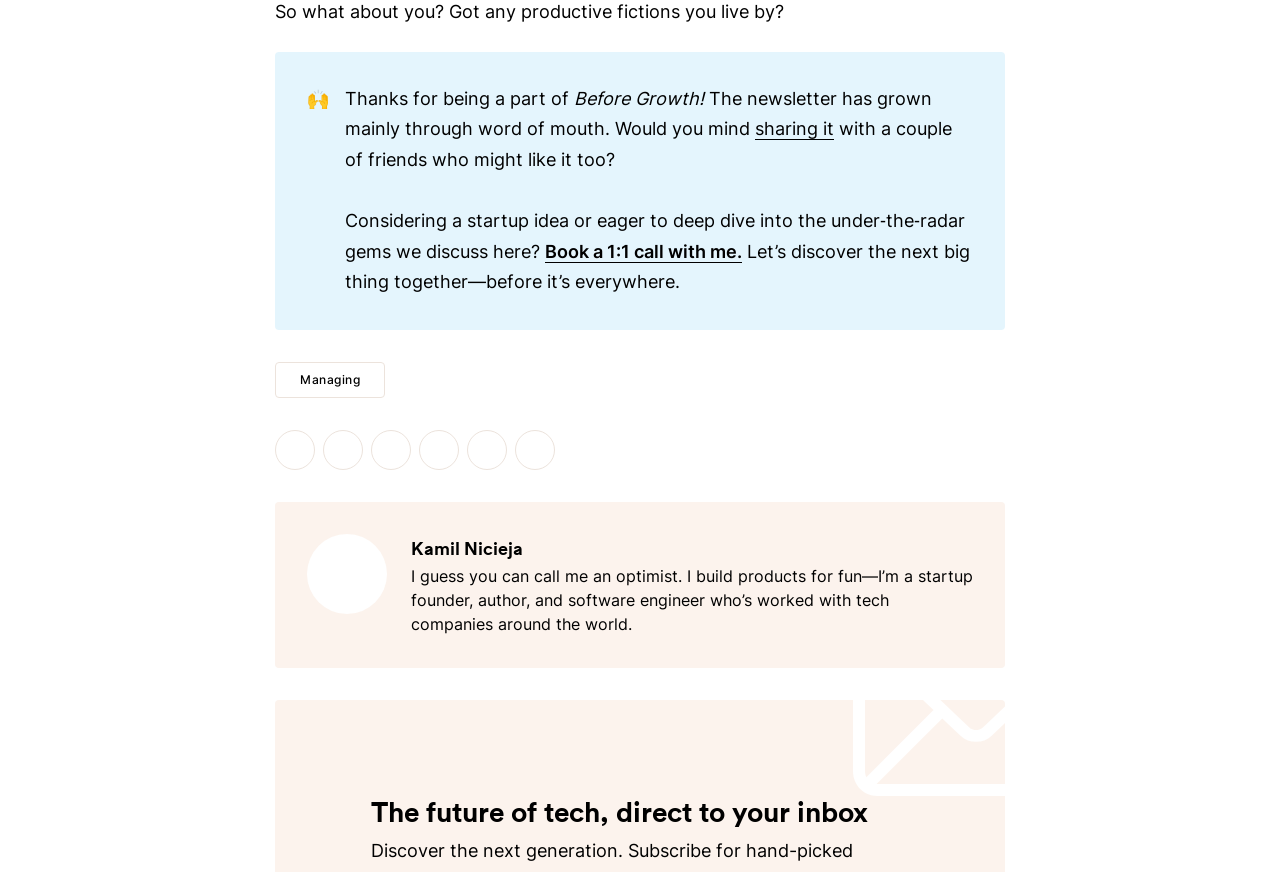What is the author's profession?
Refer to the screenshot and deliver a thorough answer to the question presented.

I determined the author's profession by reading the text that describes the author, which states 'I build products for fun—I’m a startup founder, author, and software engineer who’s worked with tech companies around the world.'